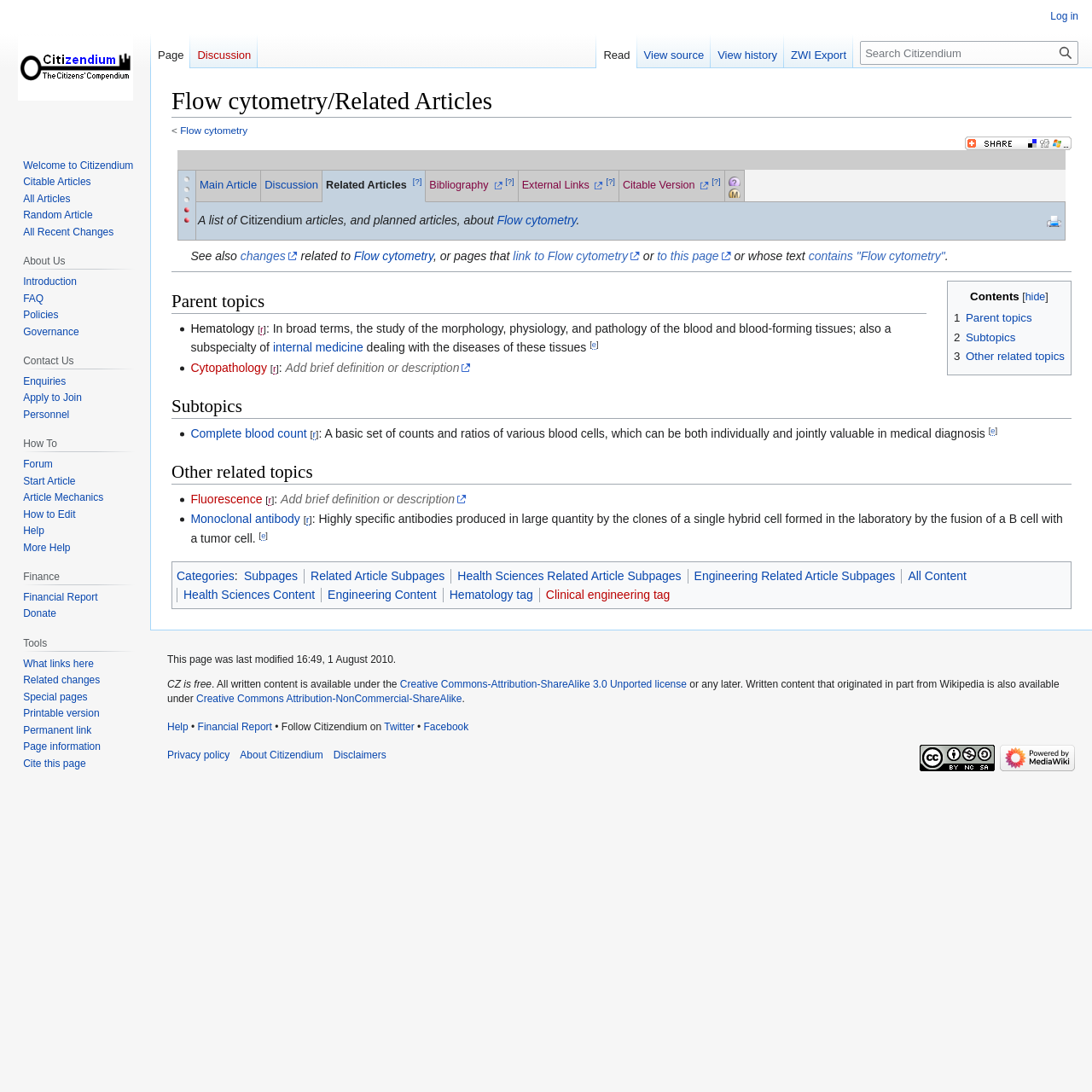Please find the main title text of this webpage.

Flow cytometry/Related Articles